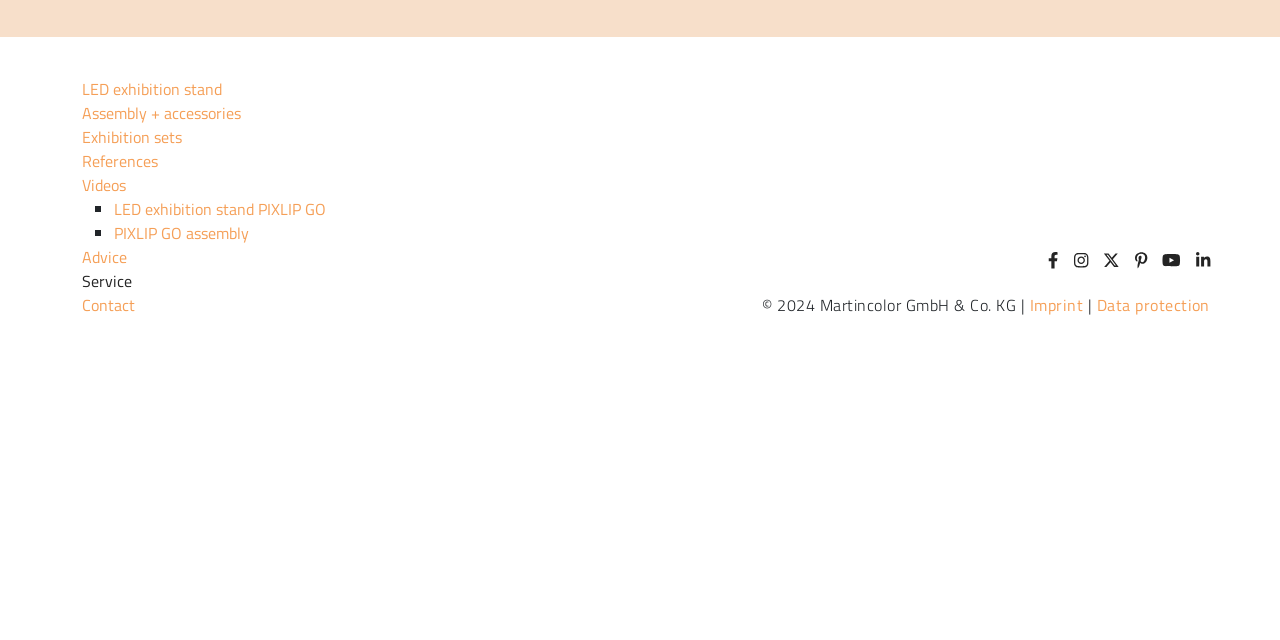Identify and provide the bounding box for the element described by: "Exhibition sets".

[0.064, 0.196, 0.142, 0.233]